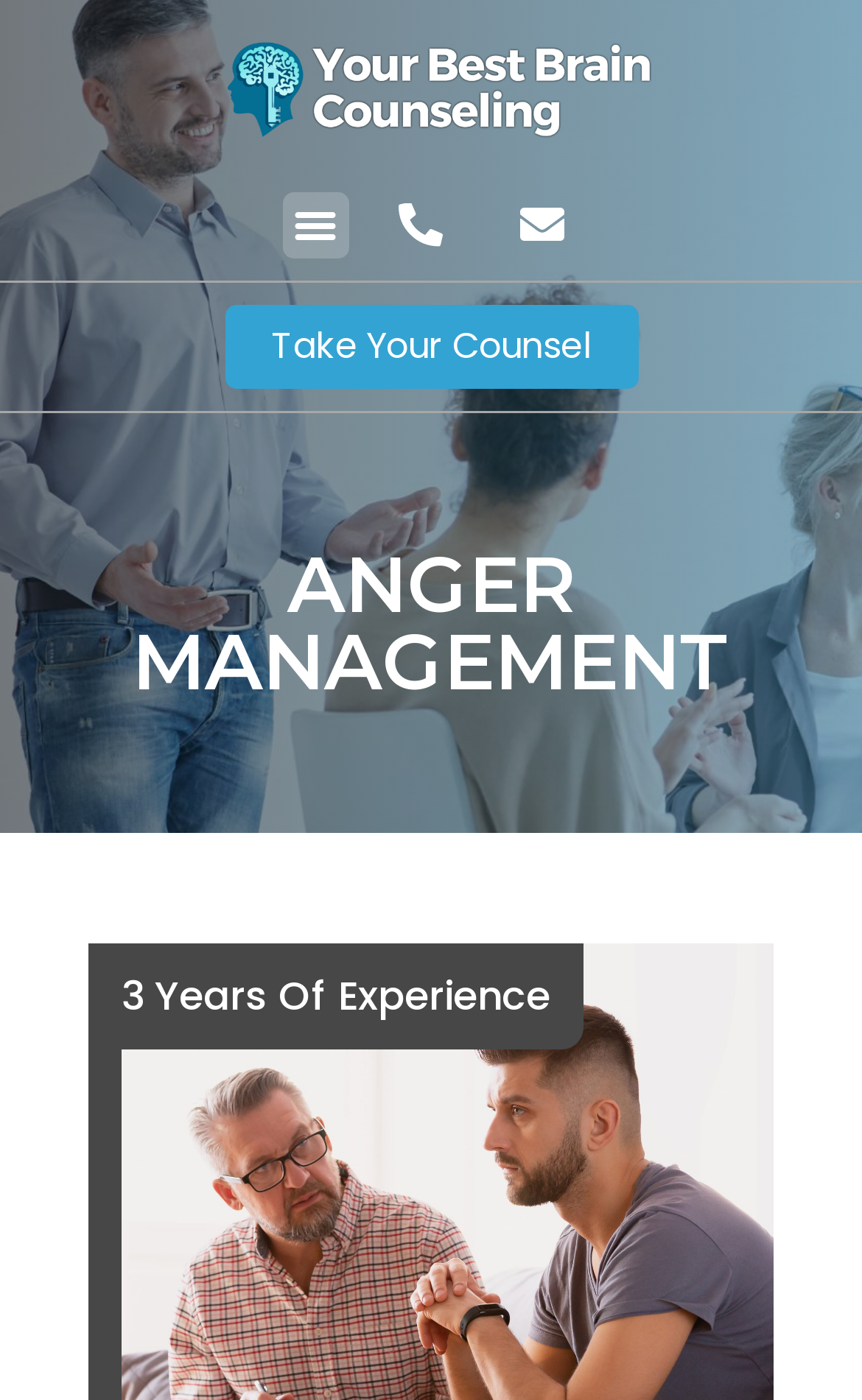Identify the bounding box for the UI element specified in this description: "Take Your Counsel". The coordinates must be four float numbers between 0 and 1, formatted as [left, top, right, bottom].

[0.26, 0.218, 0.74, 0.278]